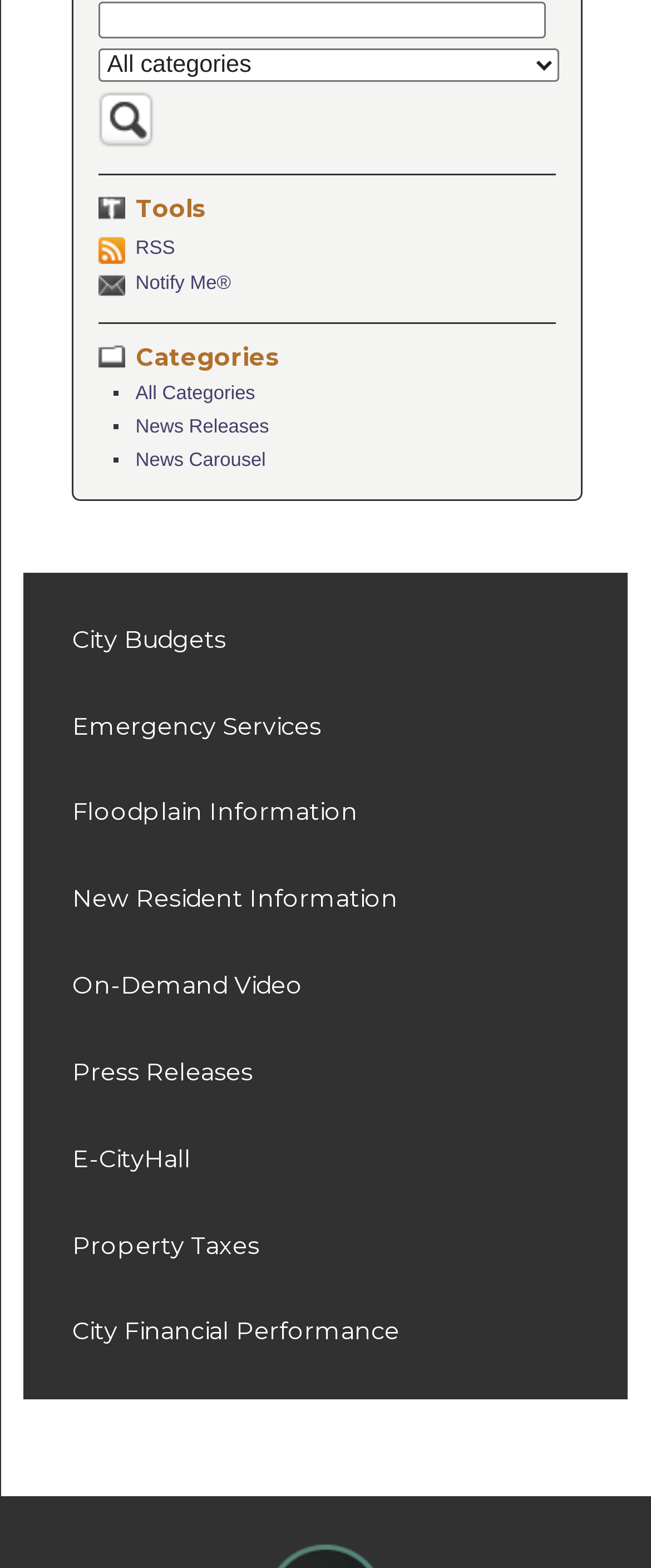Answer the question briefly using a single word or phrase: 
What is the purpose of the 'Search Terms' textbox?

To input search terms